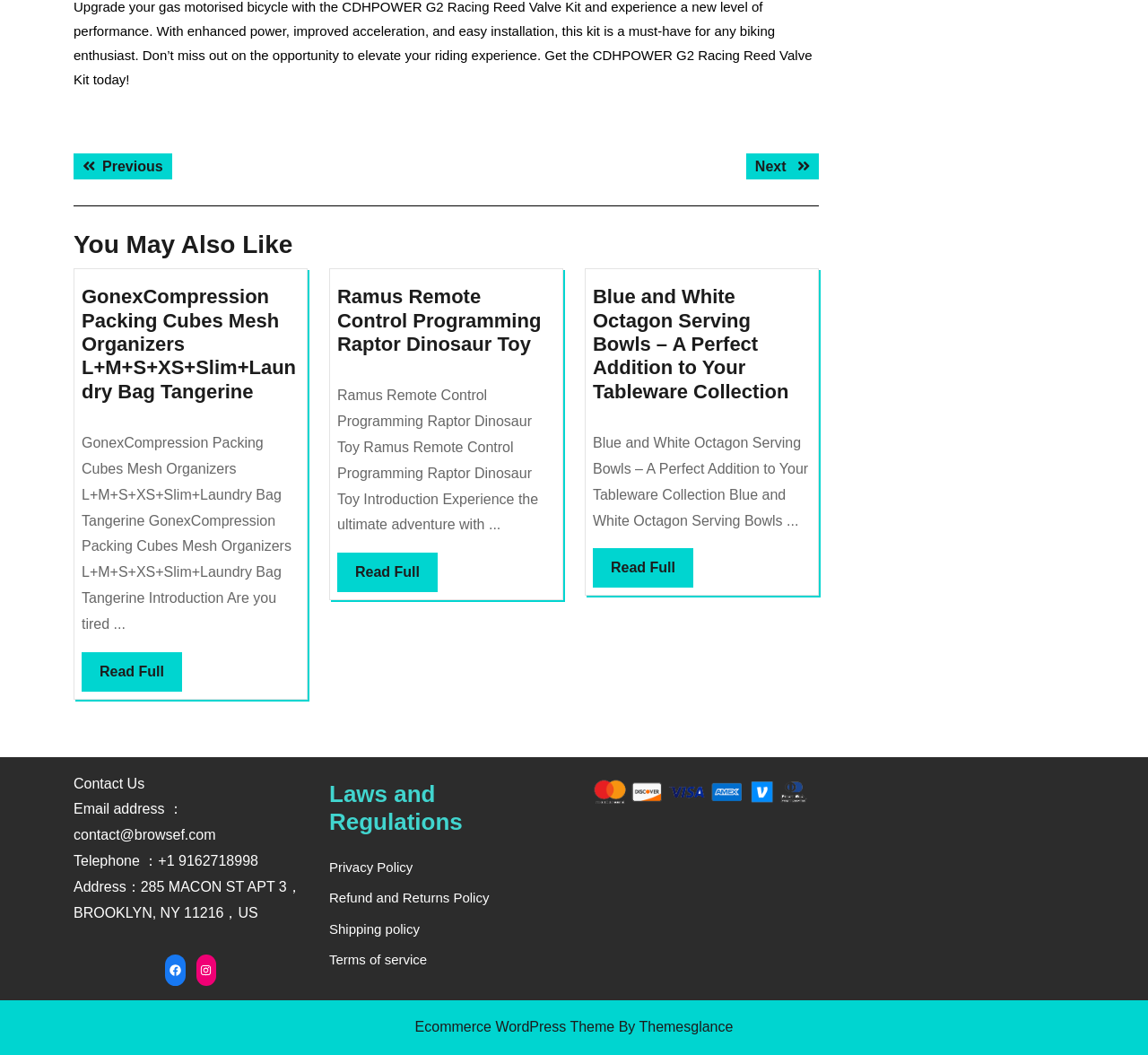Respond concisely with one word or phrase to the following query:
What is the title of the third article?

Blue and White Octagon Serving Bowls